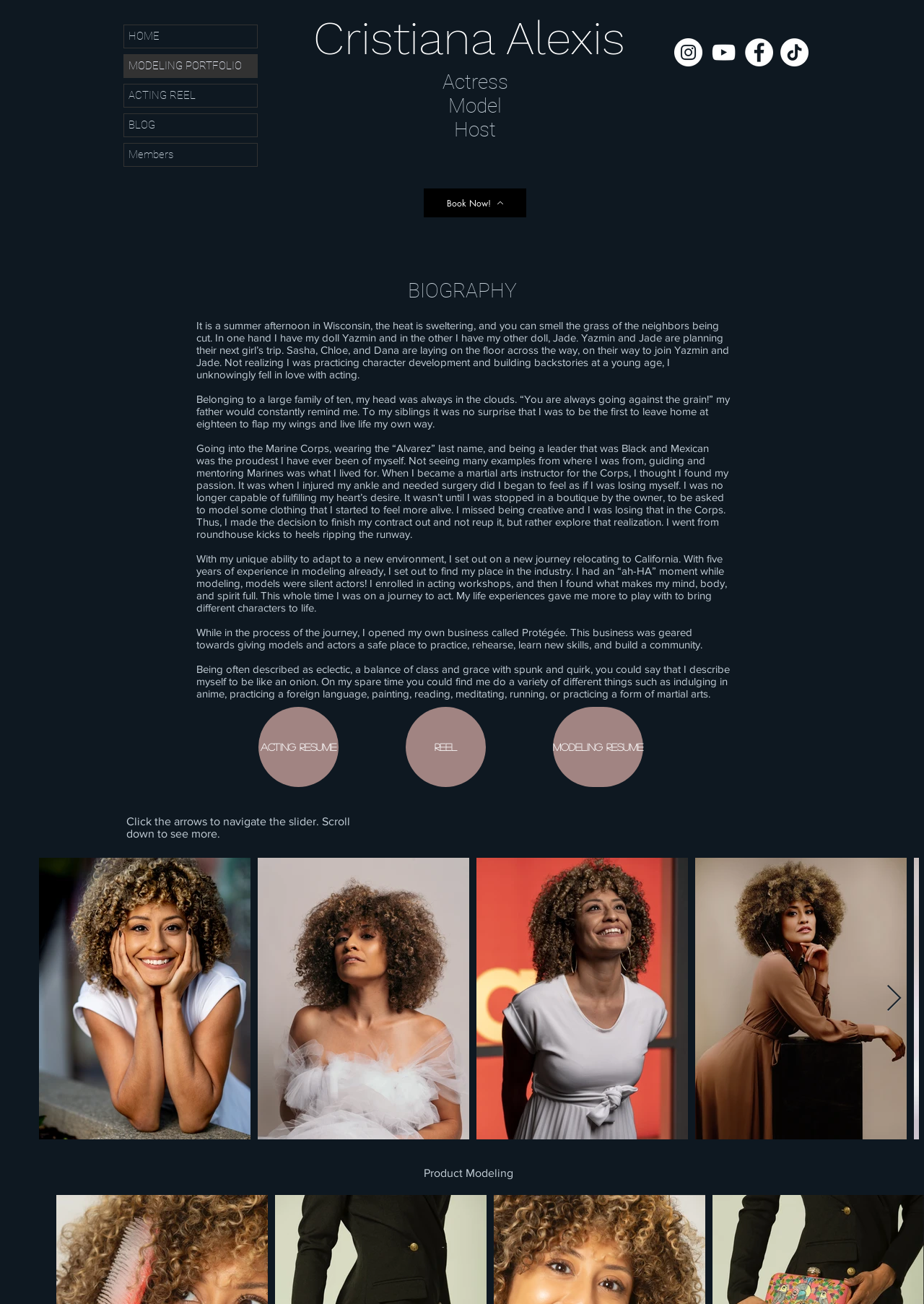Please identify the coordinates of the bounding box for the clickable region that will accomplish this instruction: "Follow on Facebook".

None